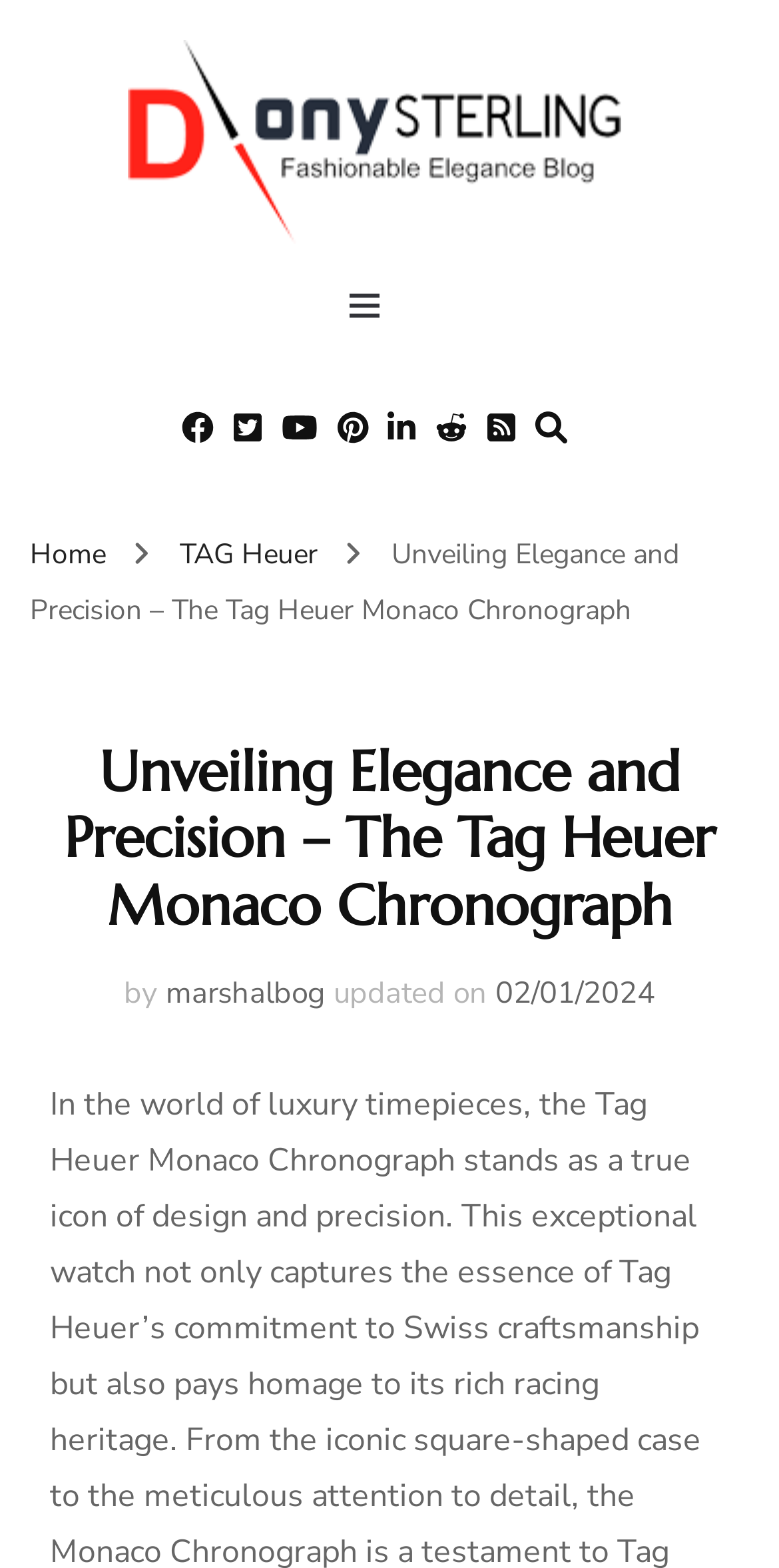Based on the element description TAG Heuer, identify the bounding box coordinates for the UI element. The coordinates should be in the format (top-left x, top-left y, bottom-right x, bottom-right y) and within the 0 to 1 range.

[0.231, 0.341, 0.418, 0.366]